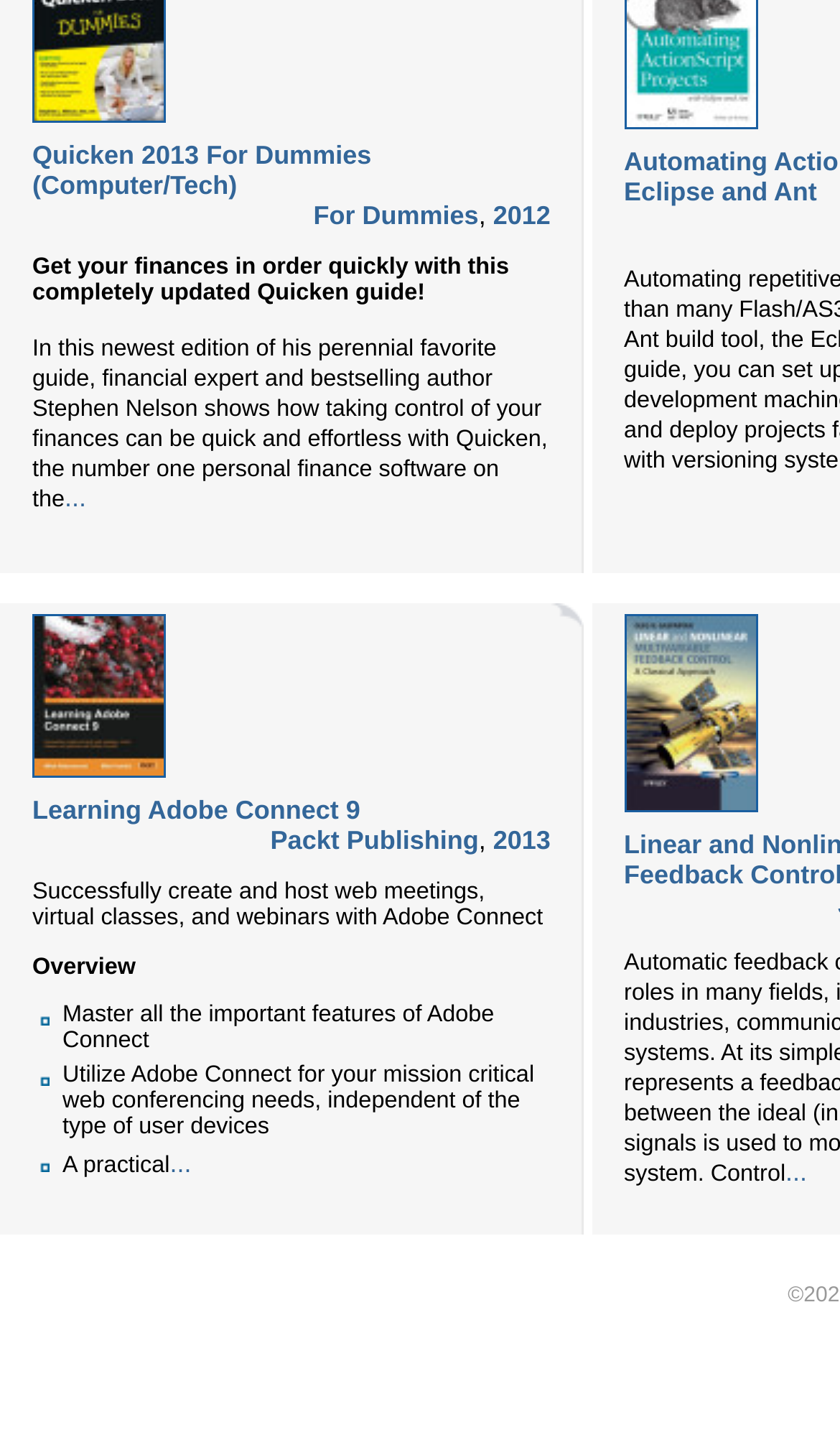What is the topic of the book 'Quicken 2013 For Dummies'?
Please answer using one word or phrase, based on the screenshot.

Personal finance